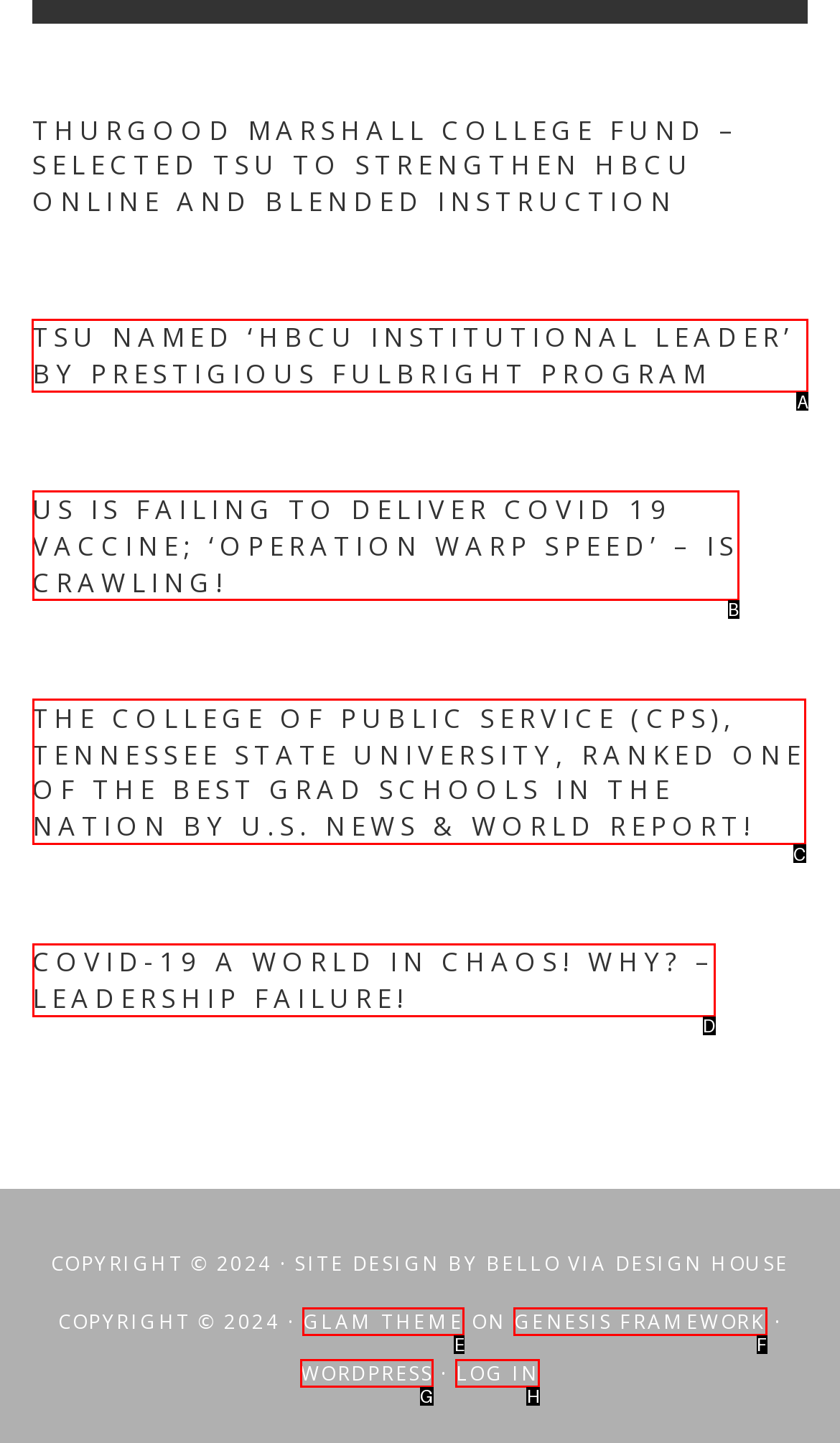Choose the letter of the UI element necessary for this task: Learn more about TSU being named HBCU Institutional Leader
Answer with the correct letter.

A